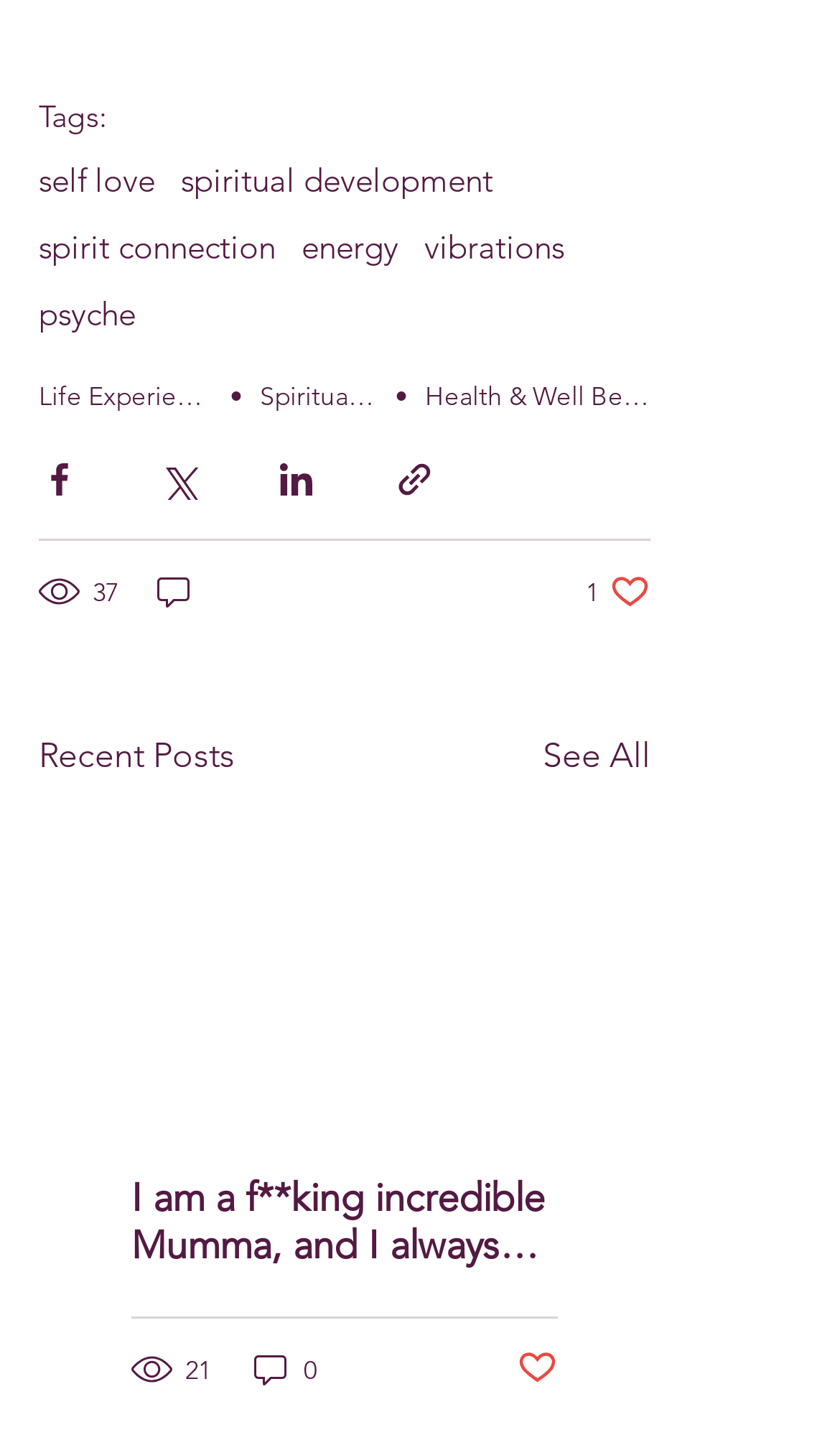Respond with a single word or phrase to the following question:
How many social media sharing options are available?

4